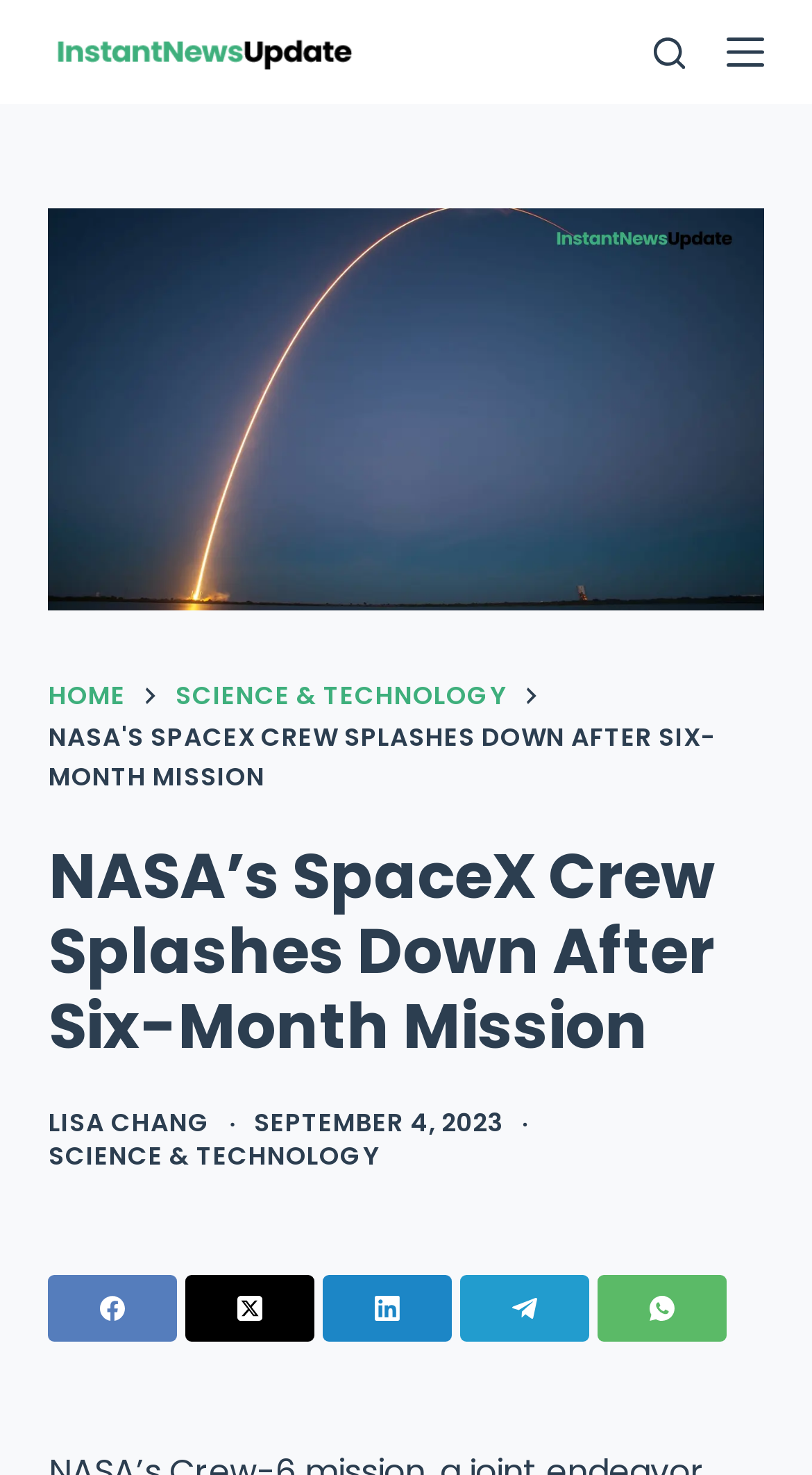Generate the text content of the main headline of the webpage.

NASA’s SpaceX Crew Splashes Down After Six-Month Mission